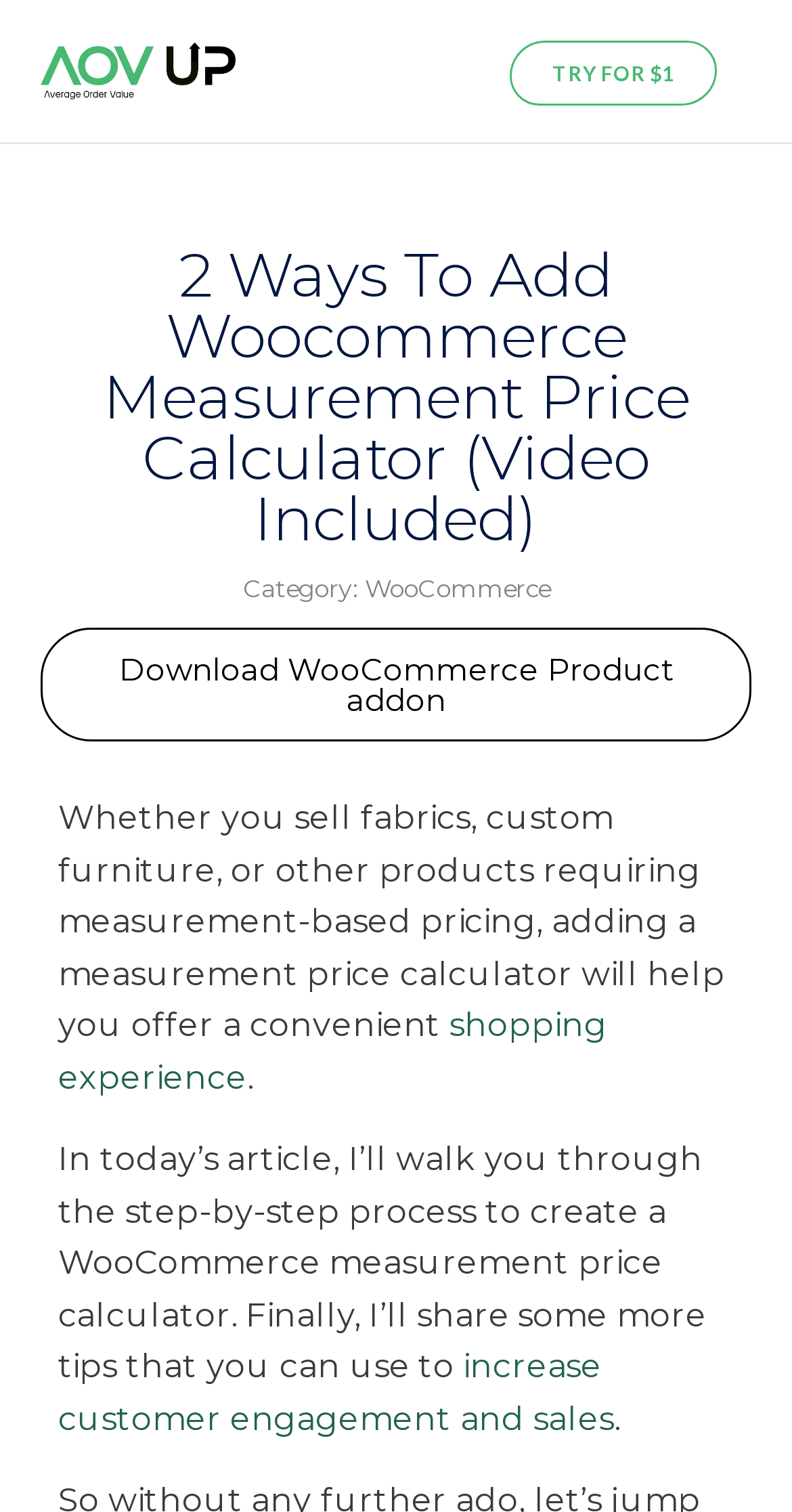What is the author going to share in the article?
Please provide a single word or phrase as your answer based on the screenshot.

Step-by-step process and tips